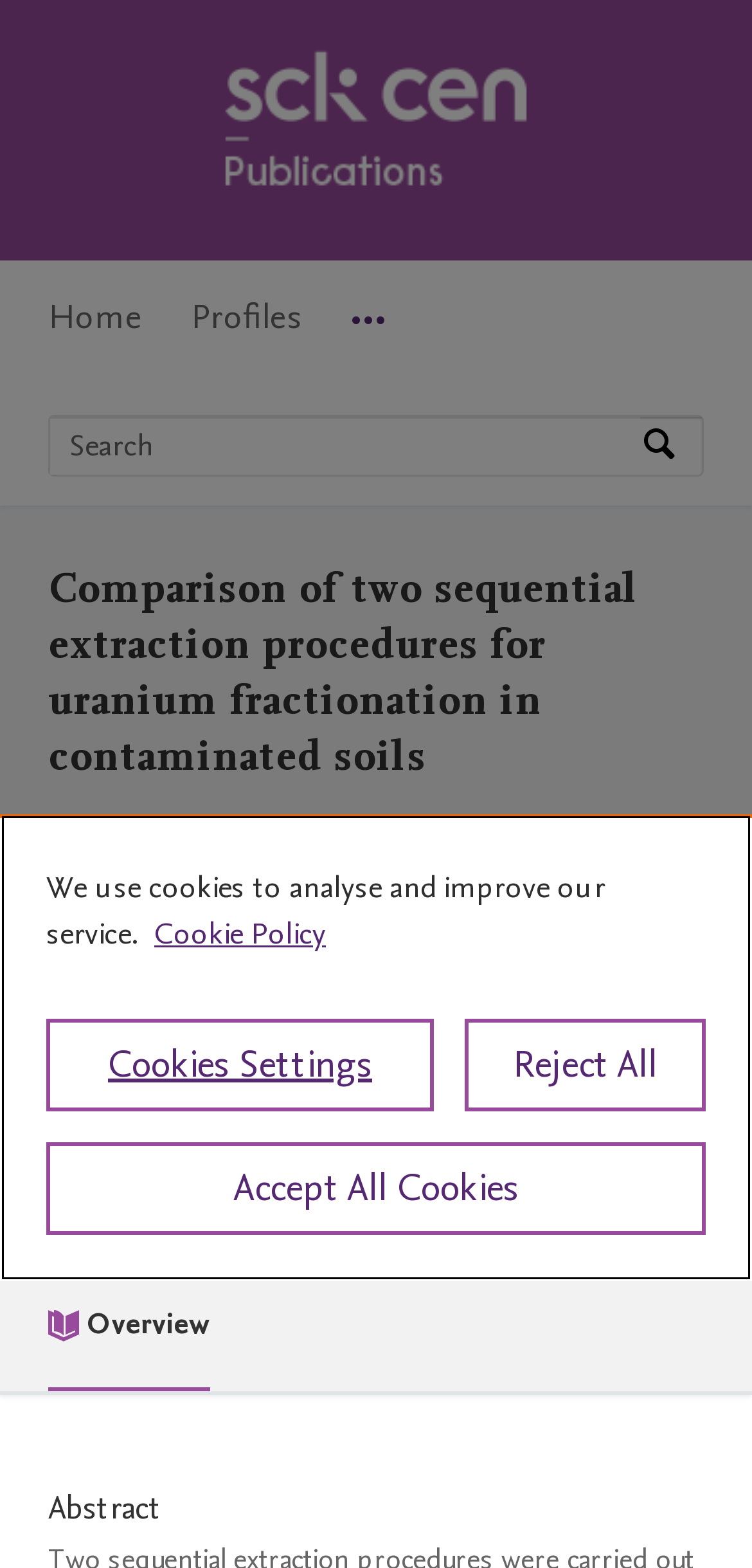What is the purpose of the search bar?
Using the visual information from the image, give a one-word or short-phrase answer.

Search by expertise, name or affiliation